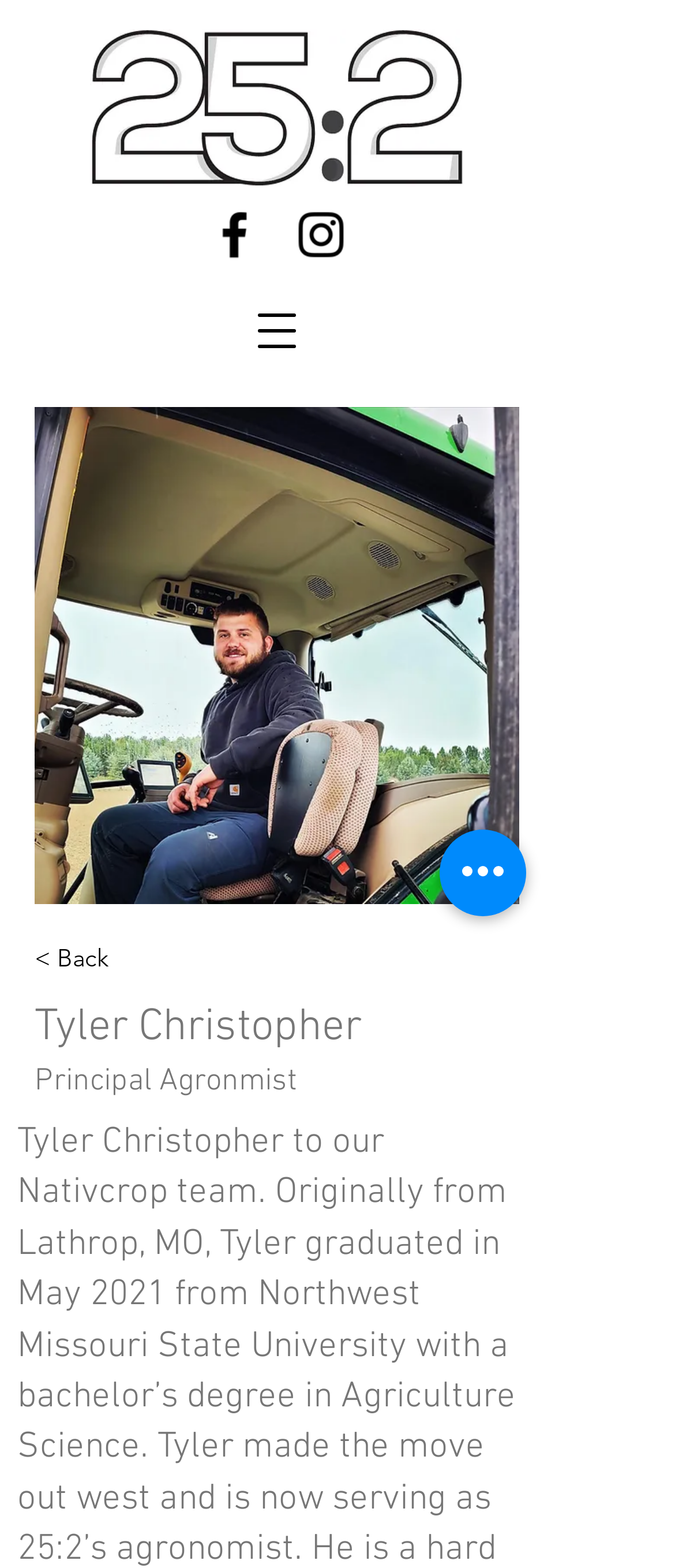How many social media links are there?
Provide an in-depth and detailed explanation in response to the question.

I found the social media links by looking at the list element with the name 'Social Bar', which contains two link elements, indicating that there are two social media links.